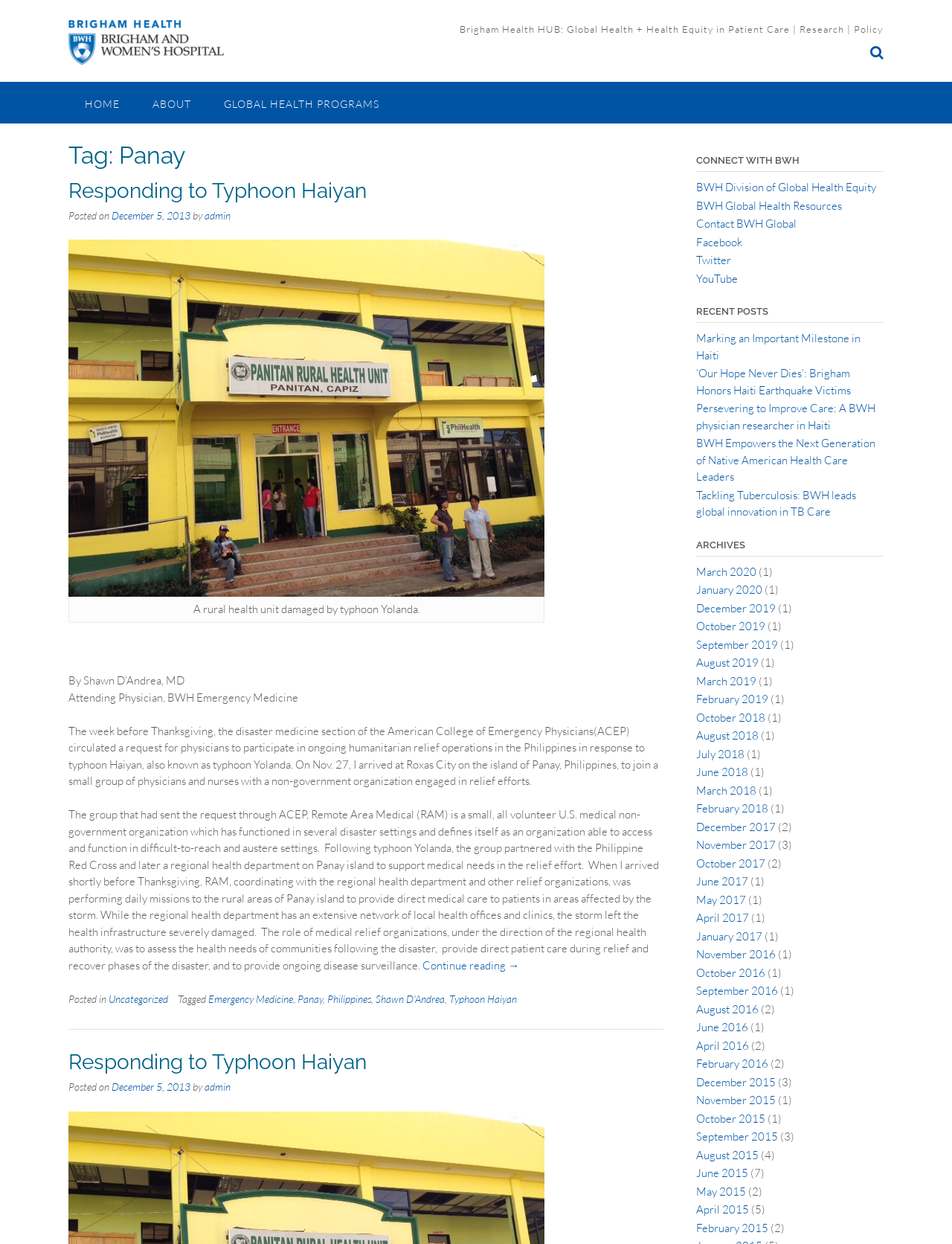Indicate the bounding box coordinates of the clickable region to achieve the following instruction: "Read the article about Responding to Typhoon Haiyan."

[0.072, 0.145, 0.697, 0.828]